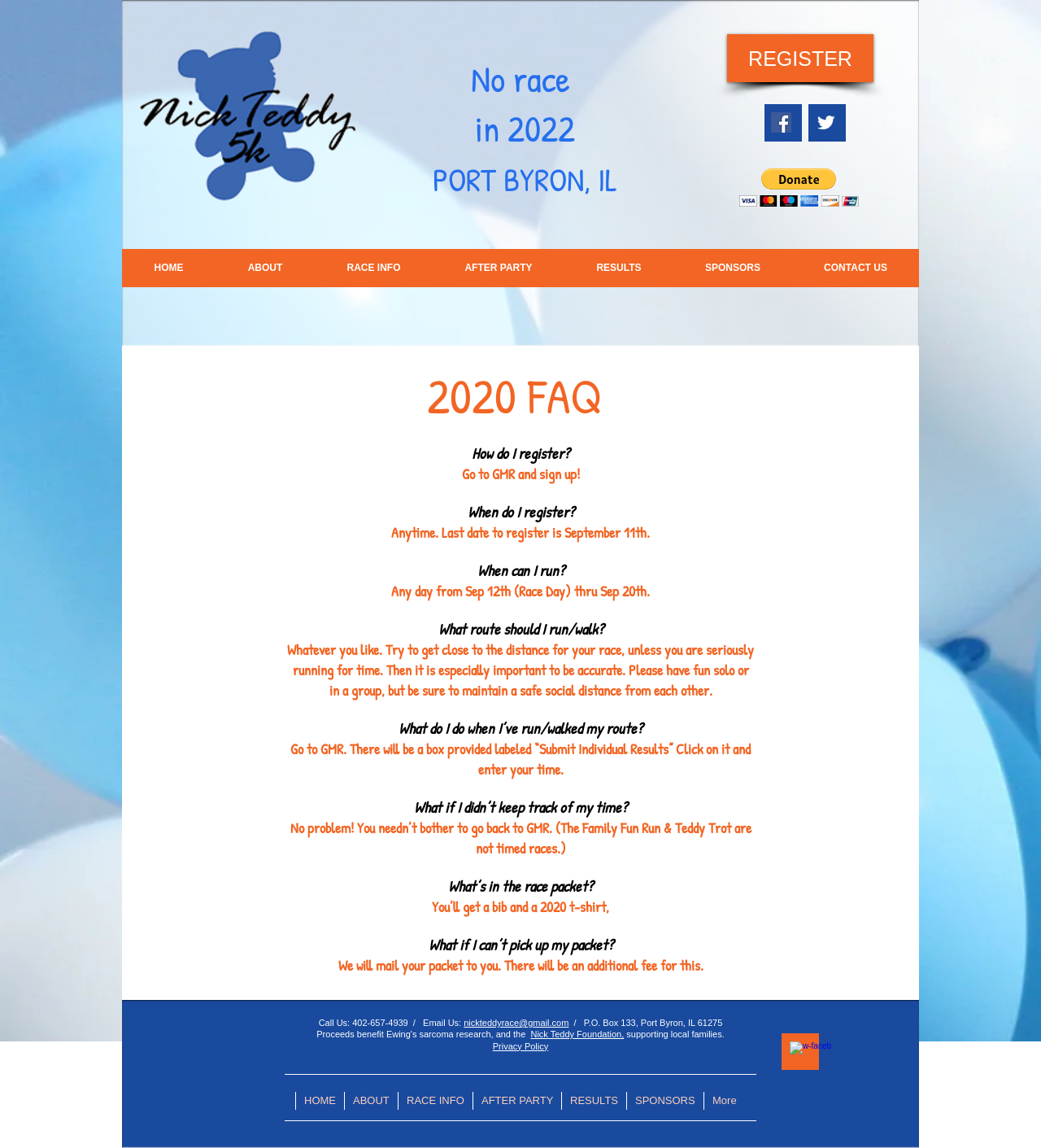Deliver a detailed narrative of the webpage's visual and textual elements.

The webpage is about the Nick Teddy 5k virtual race, specifically the 2020 FAQ section. At the top, there is a heading that reads "No race in 2022 PORT BYRON, IL" and an image of a transparent logo. Below this, there is a "REGISTER" link and a social bar with Facebook and Twitter icons.

On the left side, there is a navigation menu with links to different sections of the website, including "HOME", "ABOUT", "RACE INFO", "AFTER PARTY", "RESULTS", "SPONSORS", and "CONTACT US".

The main content of the page is divided into sections with headings and static text. The sections answer frequently asked questions about the virtual race, such as how to register, when to register, when to run or walk, and what to do after completing the race. The answers are provided in a clear and concise manner.

At the bottom of the page, there is a section with contact information, including a phone number, email address, and physical address. There are also links to the Nick Teddy Foundation and a privacy policy. Additionally, there is a repeat of the social bar and navigation menu at the bottom of the page.